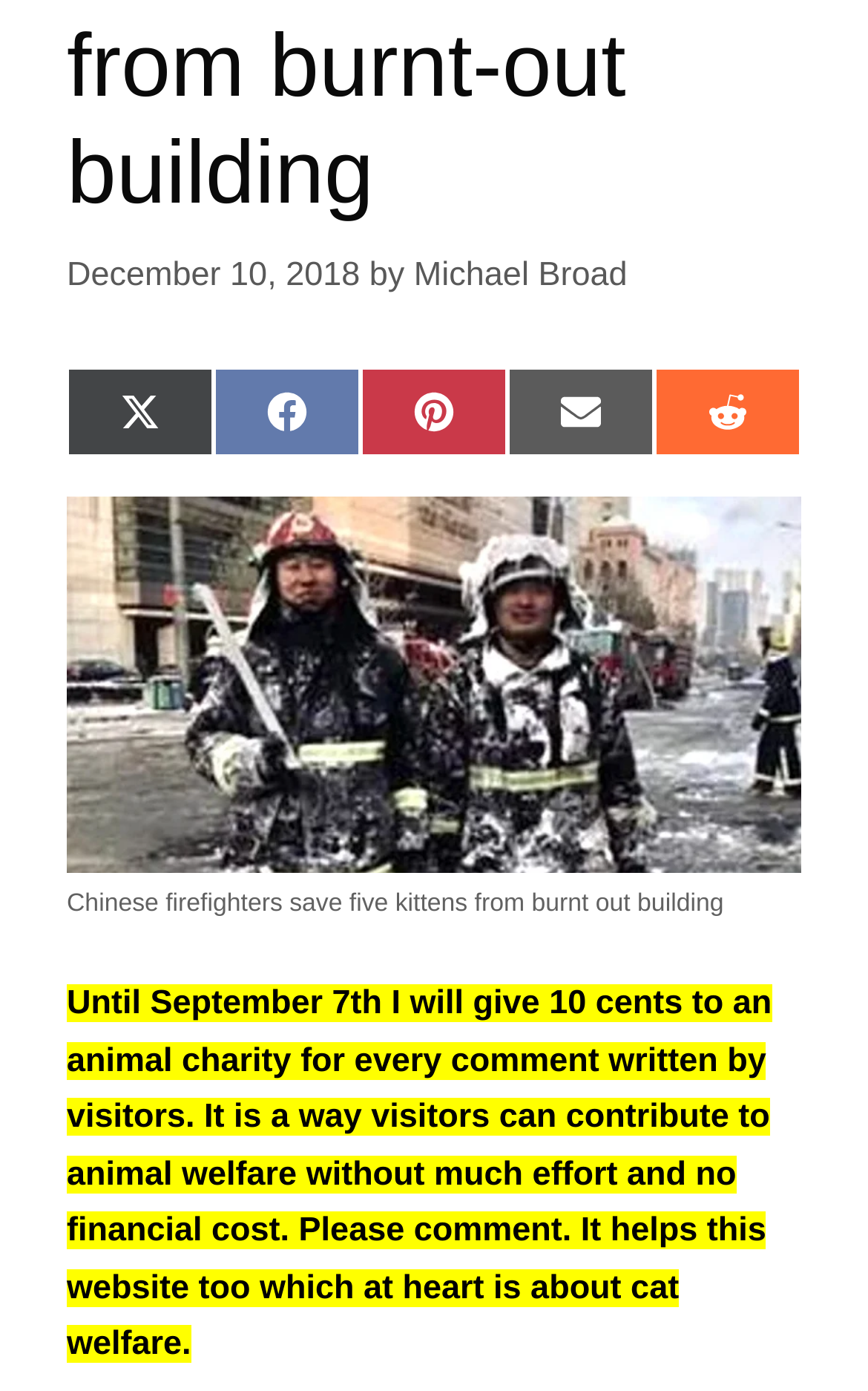Determine the bounding box for the described HTML element: "Michael Broad". Ensure the coordinates are four float numbers between 0 and 1 in the format [left, top, right, bottom].

[0.477, 0.183, 0.723, 0.211]